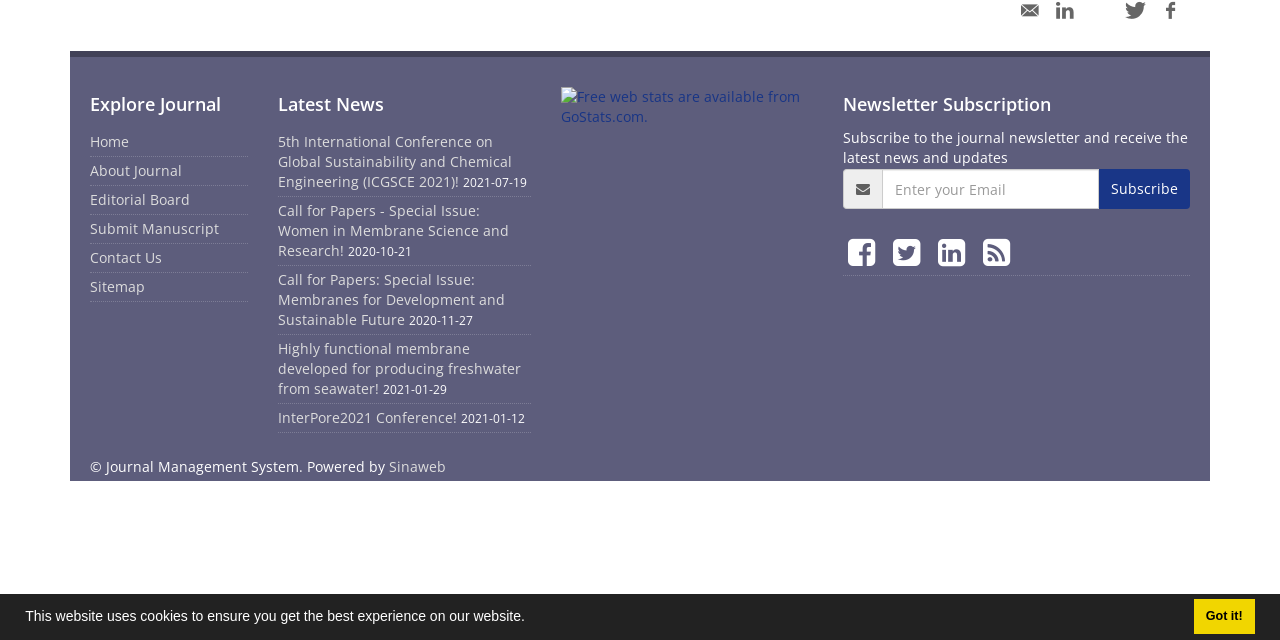Show the bounding box coordinates for the HTML element as described: "Editorial Board".

[0.07, 0.297, 0.148, 0.327]